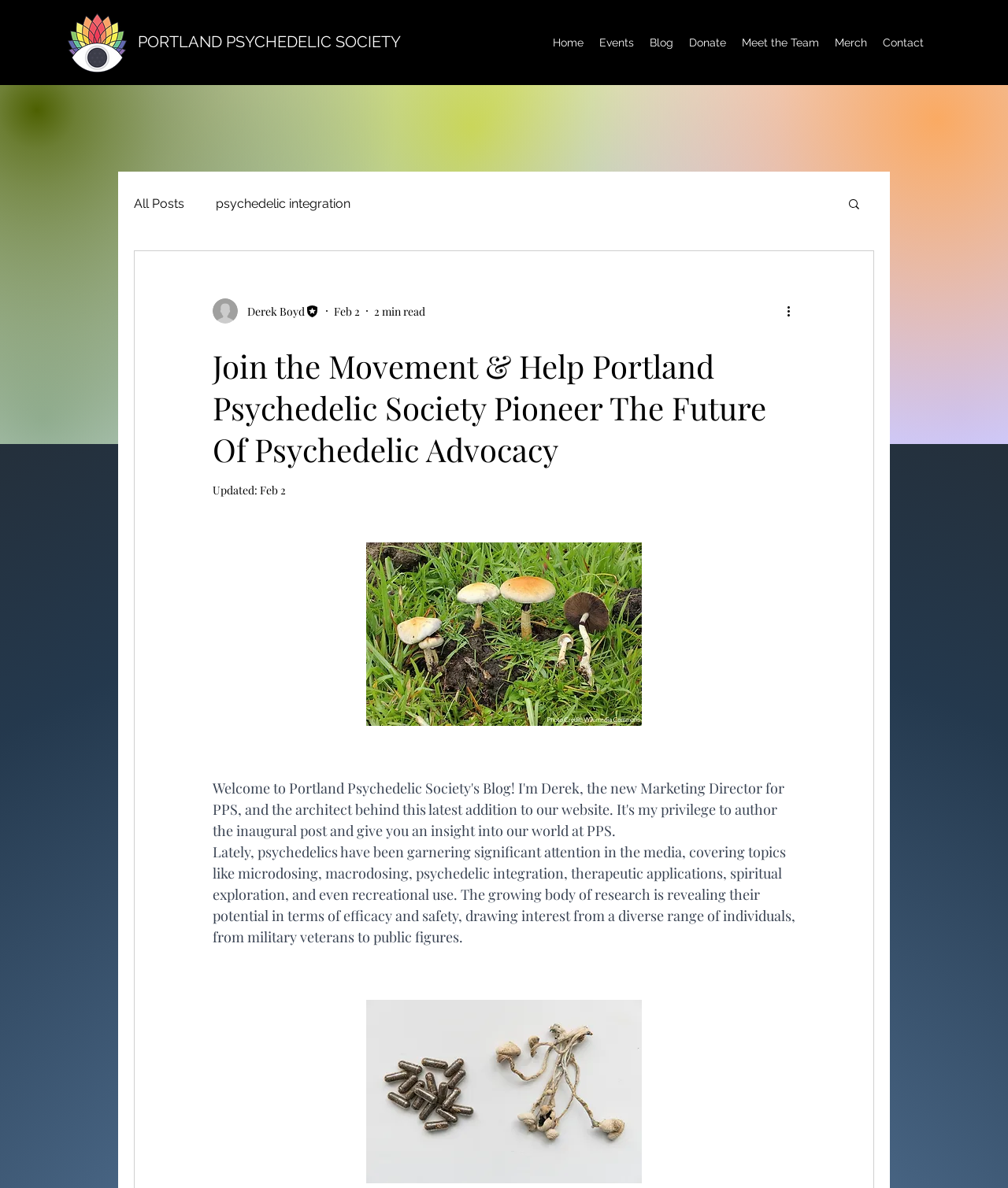Please specify the bounding box coordinates of the clickable region to carry out the following instruction: "Donate to the Portland Psychedelic Society". The coordinates should be four float numbers between 0 and 1, in the format [left, top, right, bottom].

[0.676, 0.026, 0.728, 0.046]